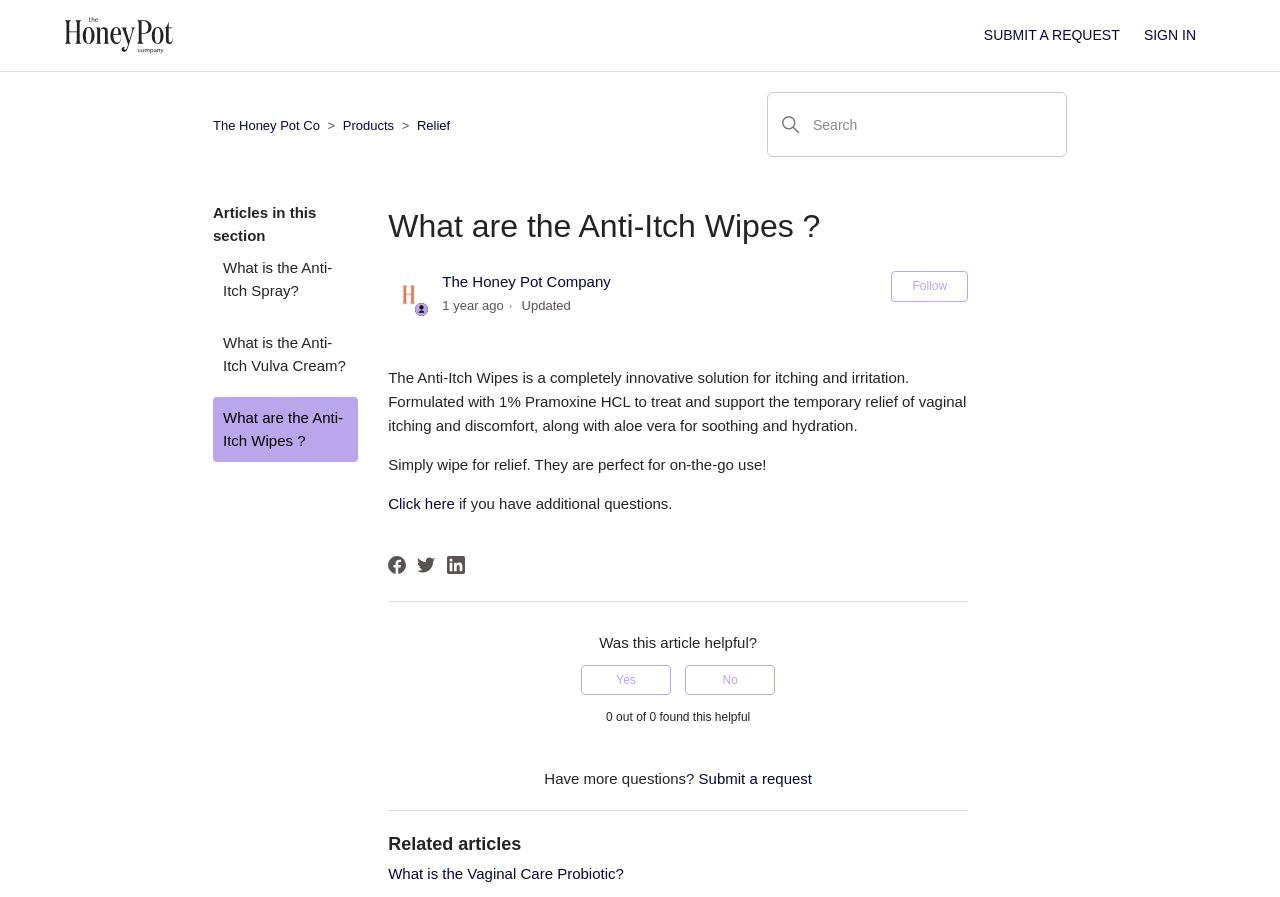Can you pinpoint the bounding box coordinates for the clickable element required for this instruction: "Click on related article 'What is the Vaginal Care Probiotic?'"? The coordinates should be four float numbers between 0 and 1, i.e., [left, top, right, bottom].

[0.303, 0.964, 0.487, 0.983]